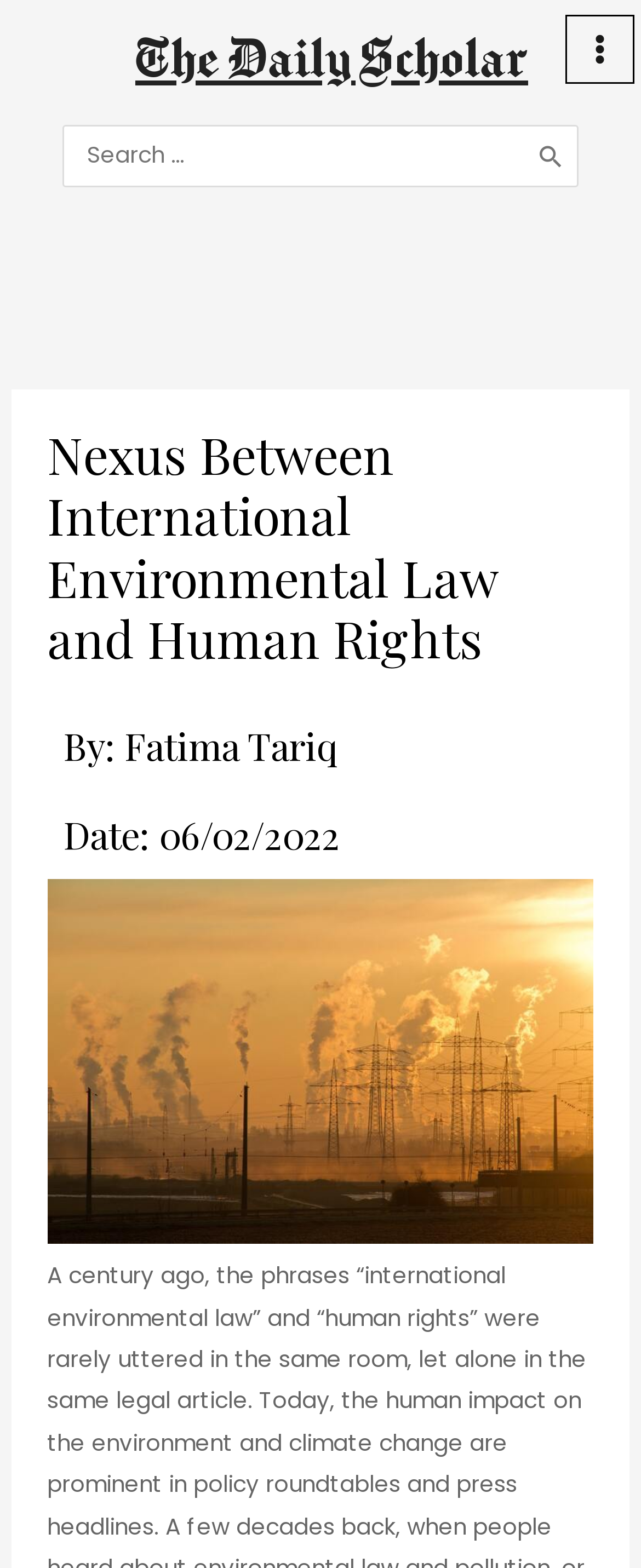Using the given description, provide the bounding box coordinates formatted as (top-left x, top-left y, bottom-right x, bottom-right y), with all values being floating point numbers between 0 and 1. Description: The Daily Scholar

[0.211, 0.022, 0.824, 0.055]